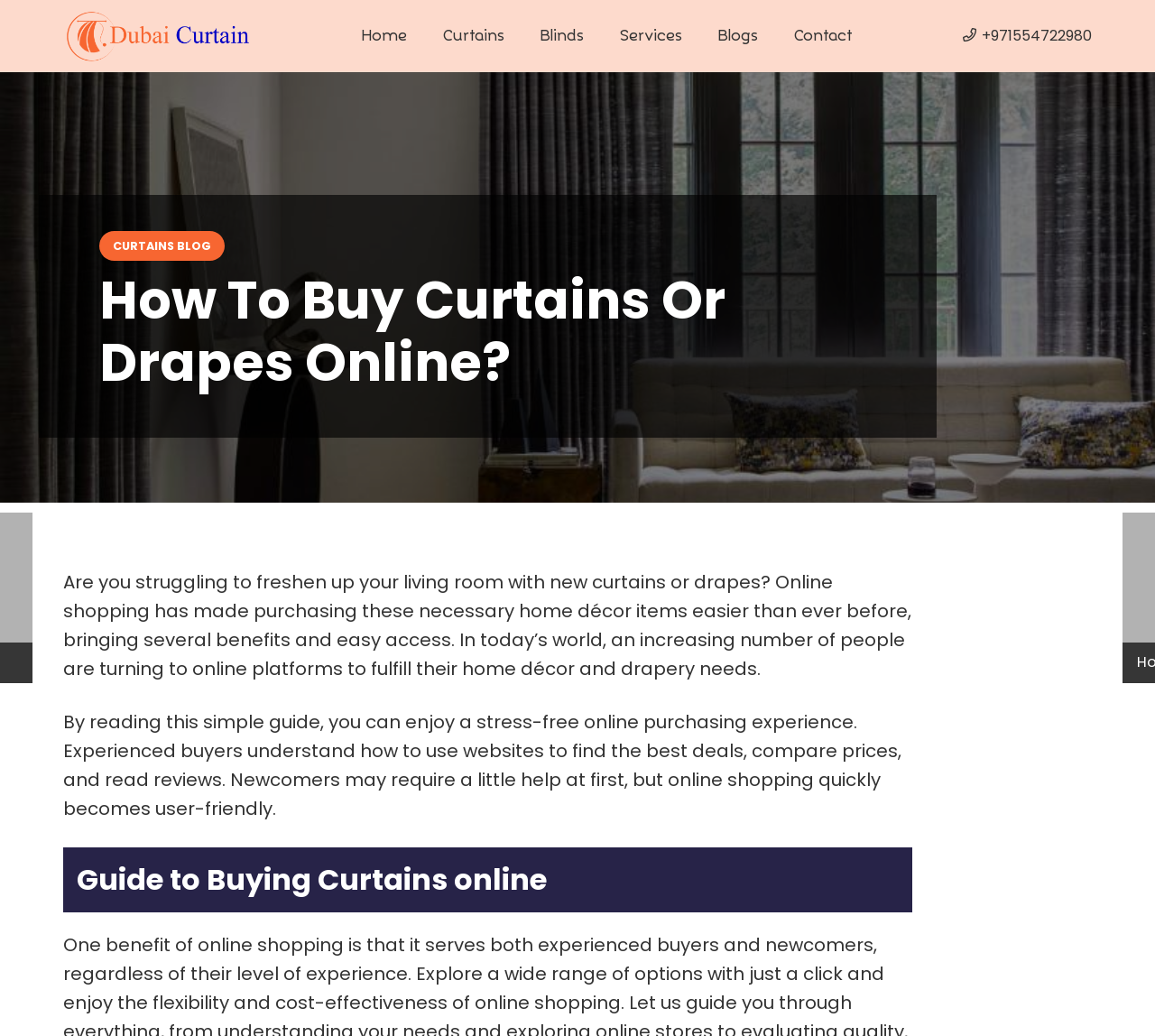Locate the bounding box coordinates of the element that should be clicked to fulfill the instruction: "Call the phone number +971554722980".

[0.834, 0.024, 0.945, 0.044]